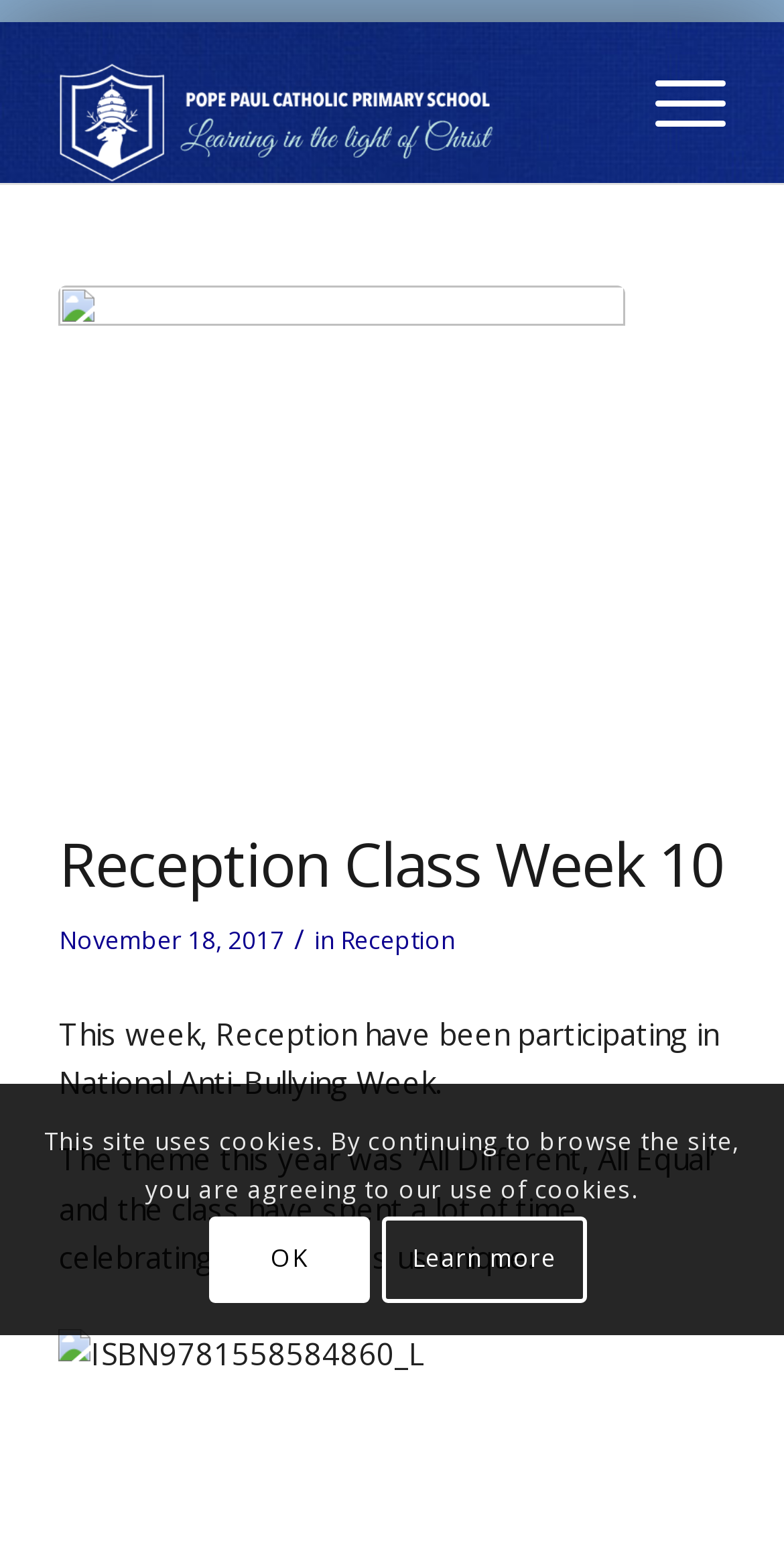What class is participating in National Anti-Bullying Week?
Kindly give a detailed and elaborate answer to the question.

I found the answer by reading the text in the webpage, specifically the sentence 'Reception have been participating in National Anti-Bullying Week.'